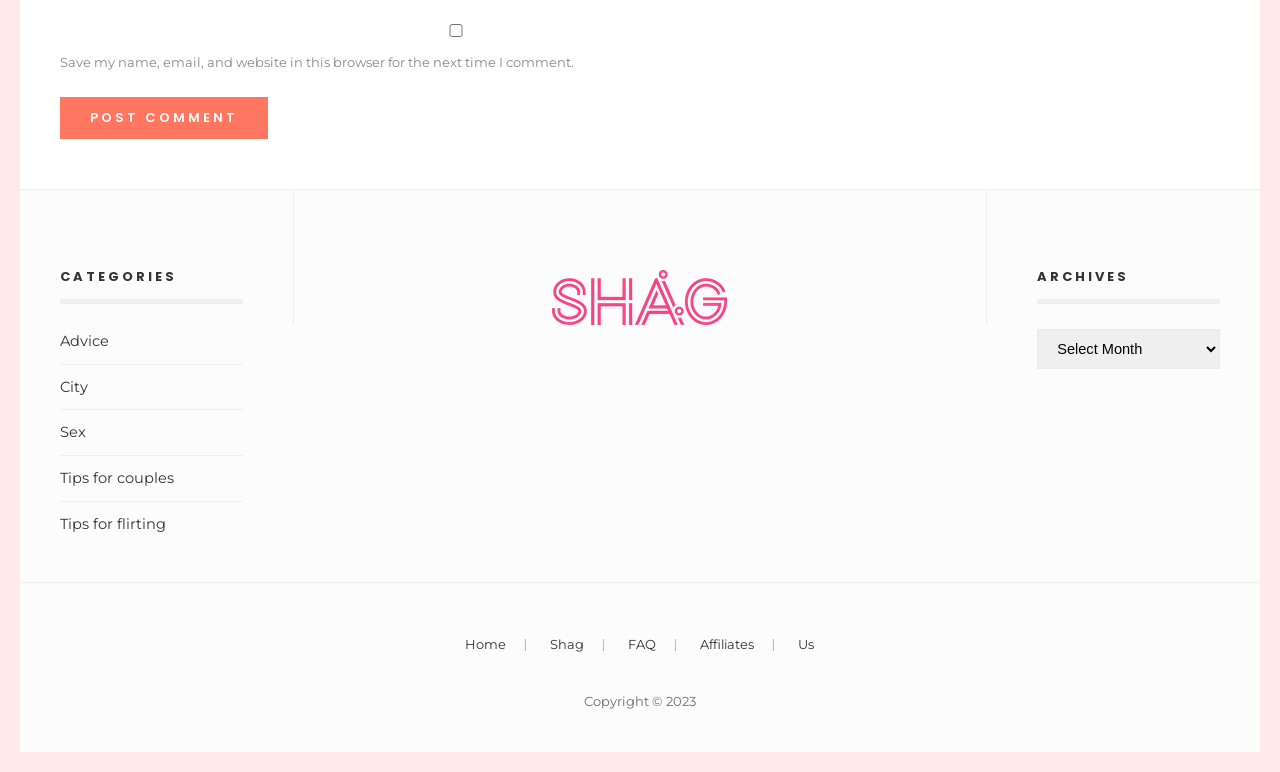What categories are listed on the page?
Refer to the image and respond with a one-word or short-phrase answer.

Advice, City, Sex, etc.